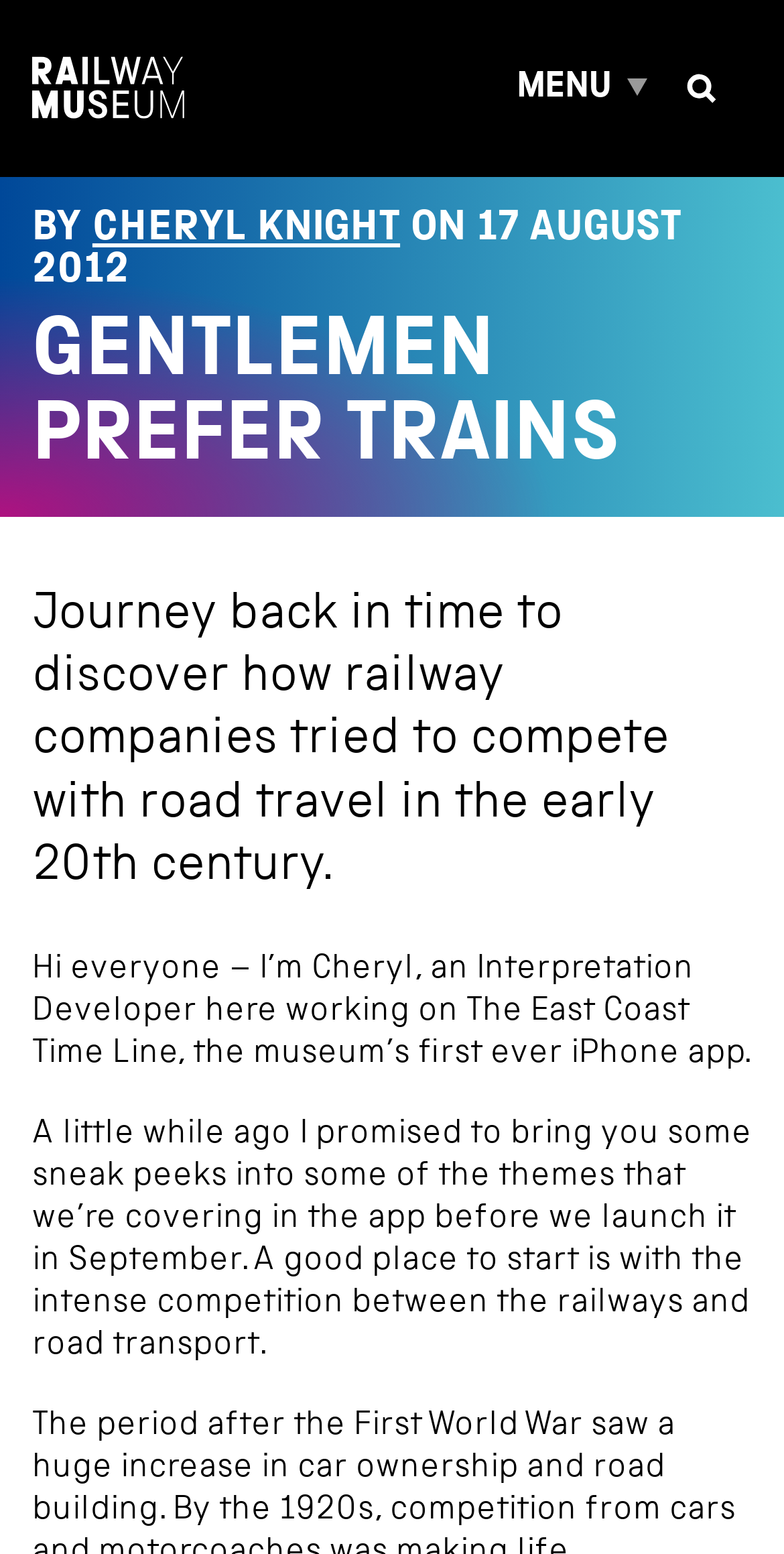Offer an in-depth caption of the entire webpage.

The webpage is a blog post titled "Gentlemen prefer trains" from the National Railway Museum blog. At the top left, there is a "Home" link accompanied by a small image, and next to it, a "MENU" button that expands to reveal a global menu. On the top right, there is a search button with an "Open search" link and a small image.

Below the top navigation, there is a heading section that displays the author's name, "CHERYL KNIGHT", and the date "17 AUGUST 2012". The main content of the blog post is divided into three paragraphs. The first paragraph summarizes the post, stating that it will explore how railway companies competed with road travel in the early 20th century. The second paragraph introduces the author, Cheryl, who is an Interpretation Developer working on an iPhone app called The East Coast Time Line. The third paragraph discusses the theme of competition between railways and road transport, which will be covered in the app.

Throughout the webpage, there are no other images aside from the small icons accompanying the "Home" and "Open search" links. The overall structure of the webpage is simple, with a clear hierarchy of headings and paragraphs that make it easy to follow the content.